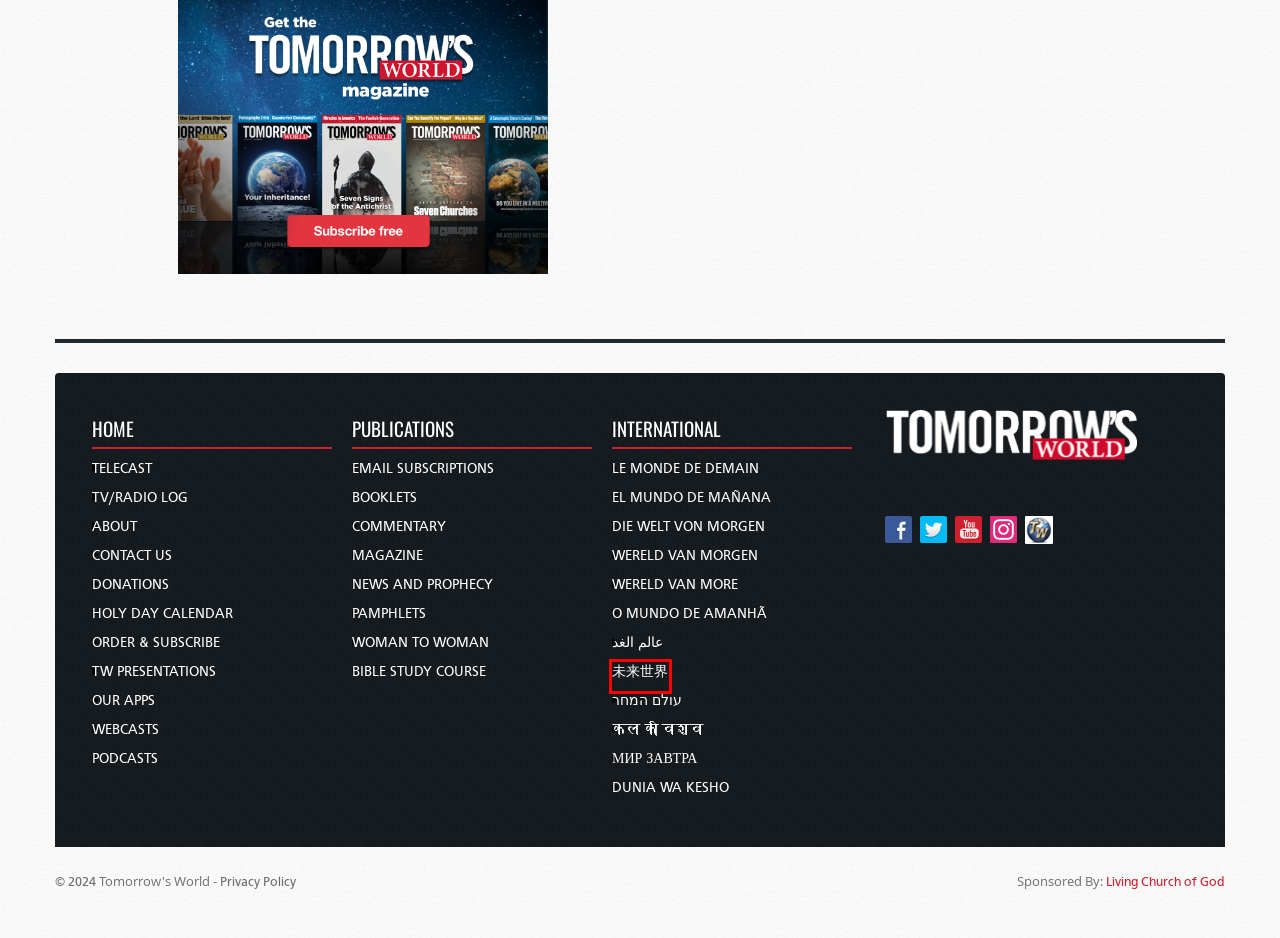Given a webpage screenshot featuring a red rectangle around a UI element, please determine the best description for the new webpage that appears after the element within the bounding box is clicked. The options are:
A. Tomorrow's World | मुख पृष्ठ
B. Dunia wa  Kesho
C. Wêreld van Môre
D. עולם המחר
E. عالم الغد
F. Wereld van Morgen
G. Tomorrow's World Hong Kong
H. Мир Завтра

G